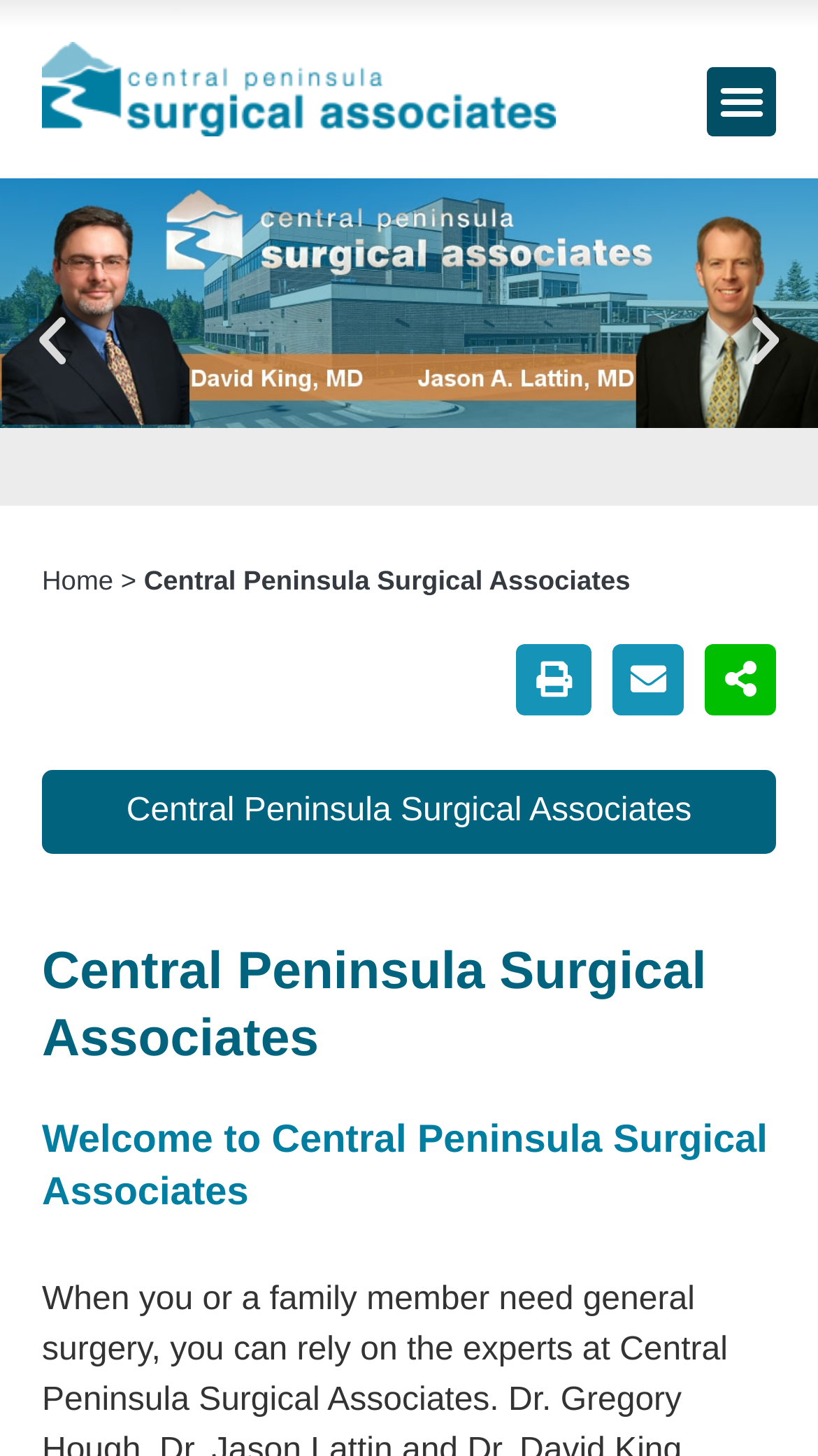Given the element description: "aria-label="Share on print"", predict the bounding box coordinates of the UI element it refers to, using four float numbers between 0 and 1, i.e., [left, top, right, bottom].

[0.631, 0.442, 0.723, 0.491]